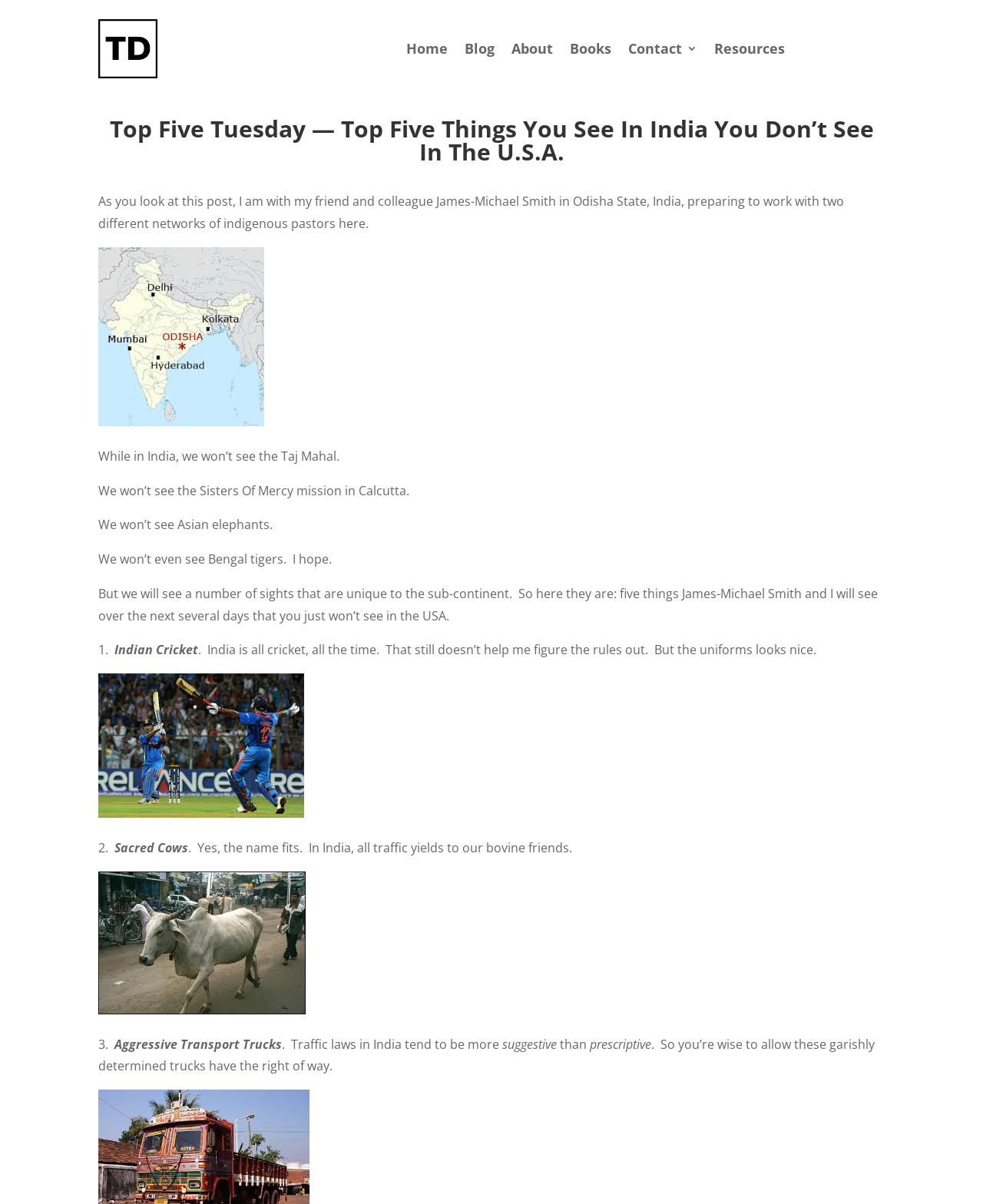What is the author of the current blog post?
Based on the visual, give a brief answer using one word or a short phrase.

Talbot Davis